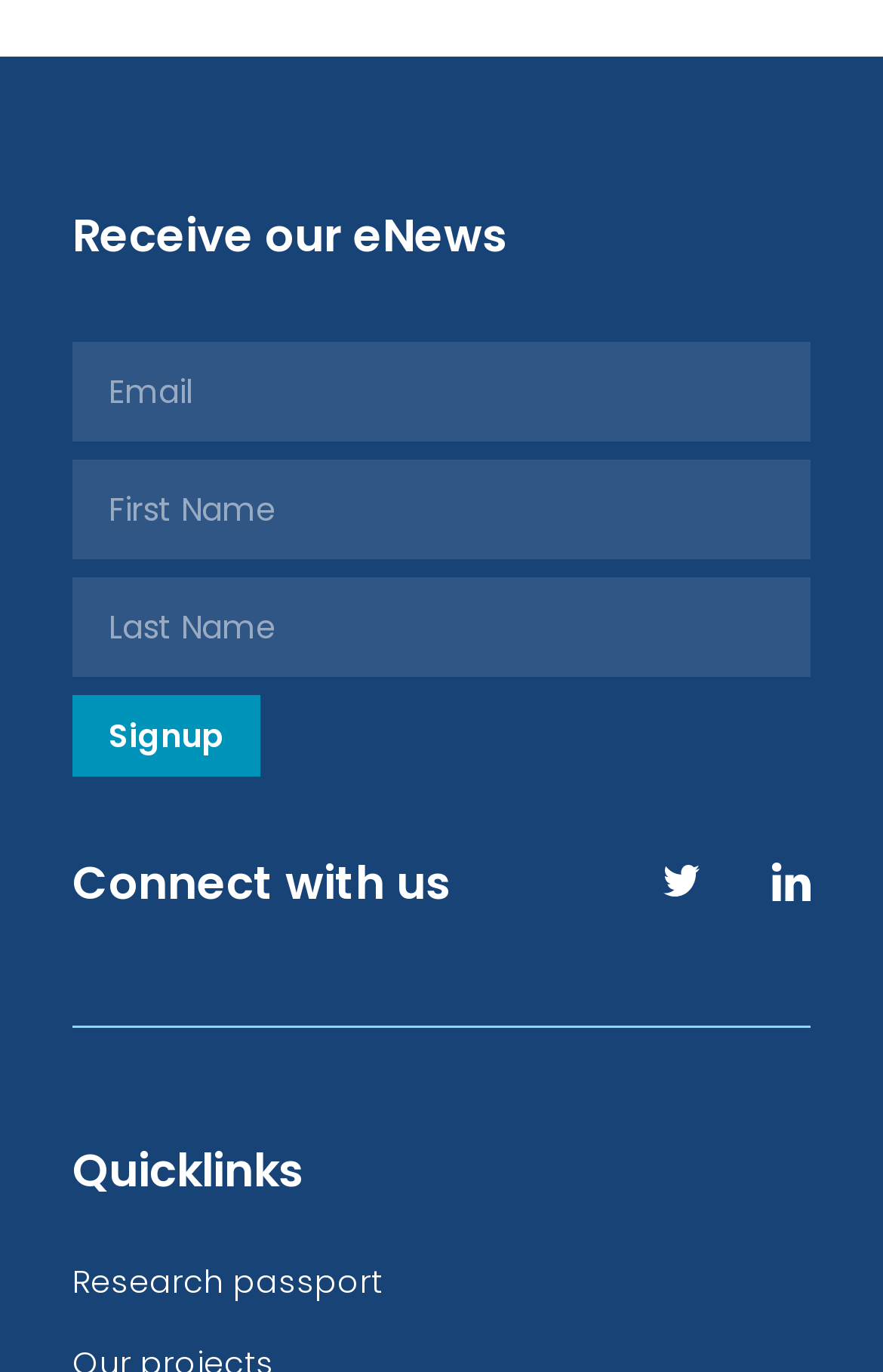Ascertain the bounding box coordinates for the UI element detailed here: "Research passport". The coordinates should be provided as [left, top, right, bottom] with each value being a float between 0 and 1.

[0.082, 0.917, 0.433, 0.95]